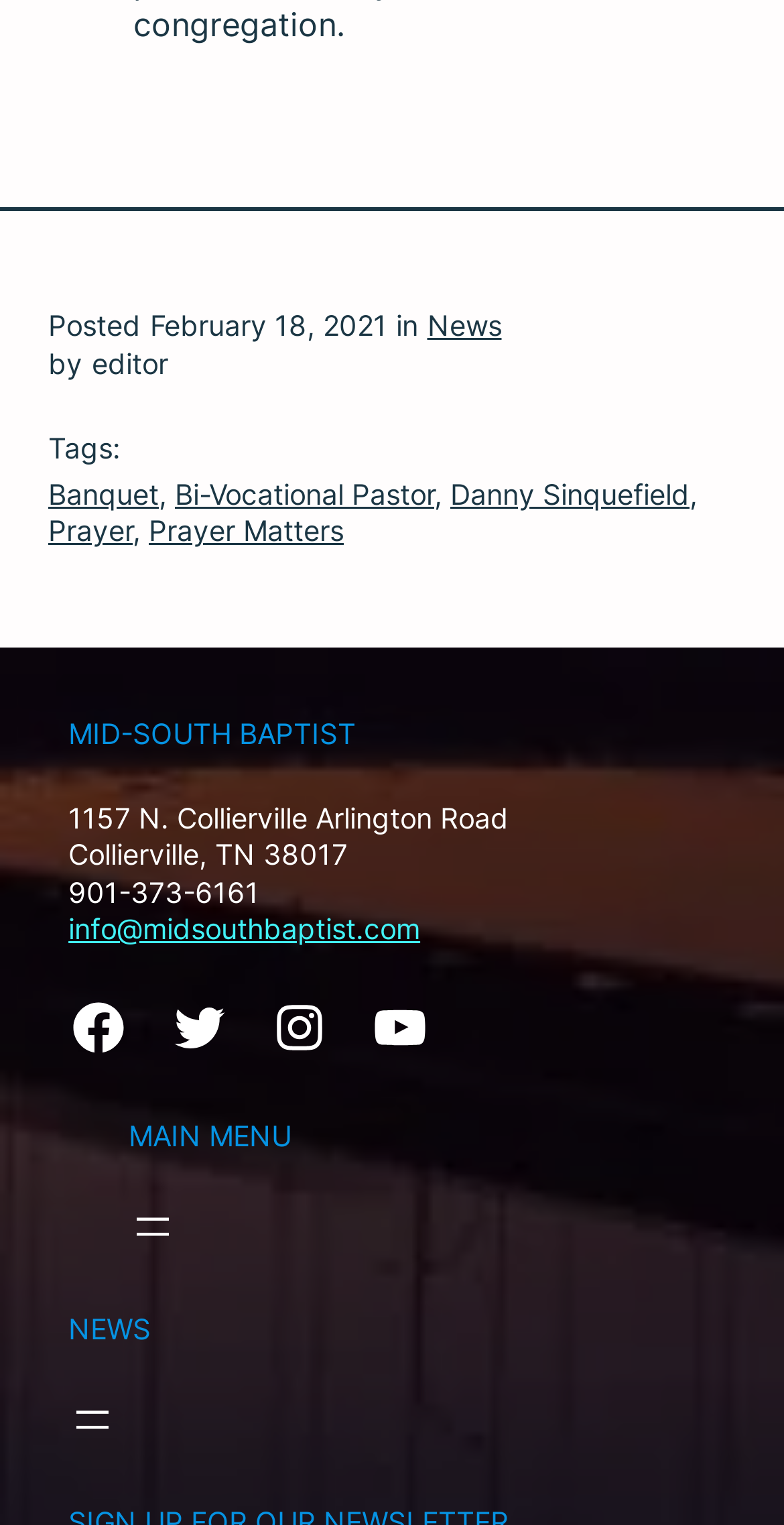Find the bounding box coordinates of the element I should click to carry out the following instruction: "Click on the 'News' link".

[0.545, 0.202, 0.64, 0.225]